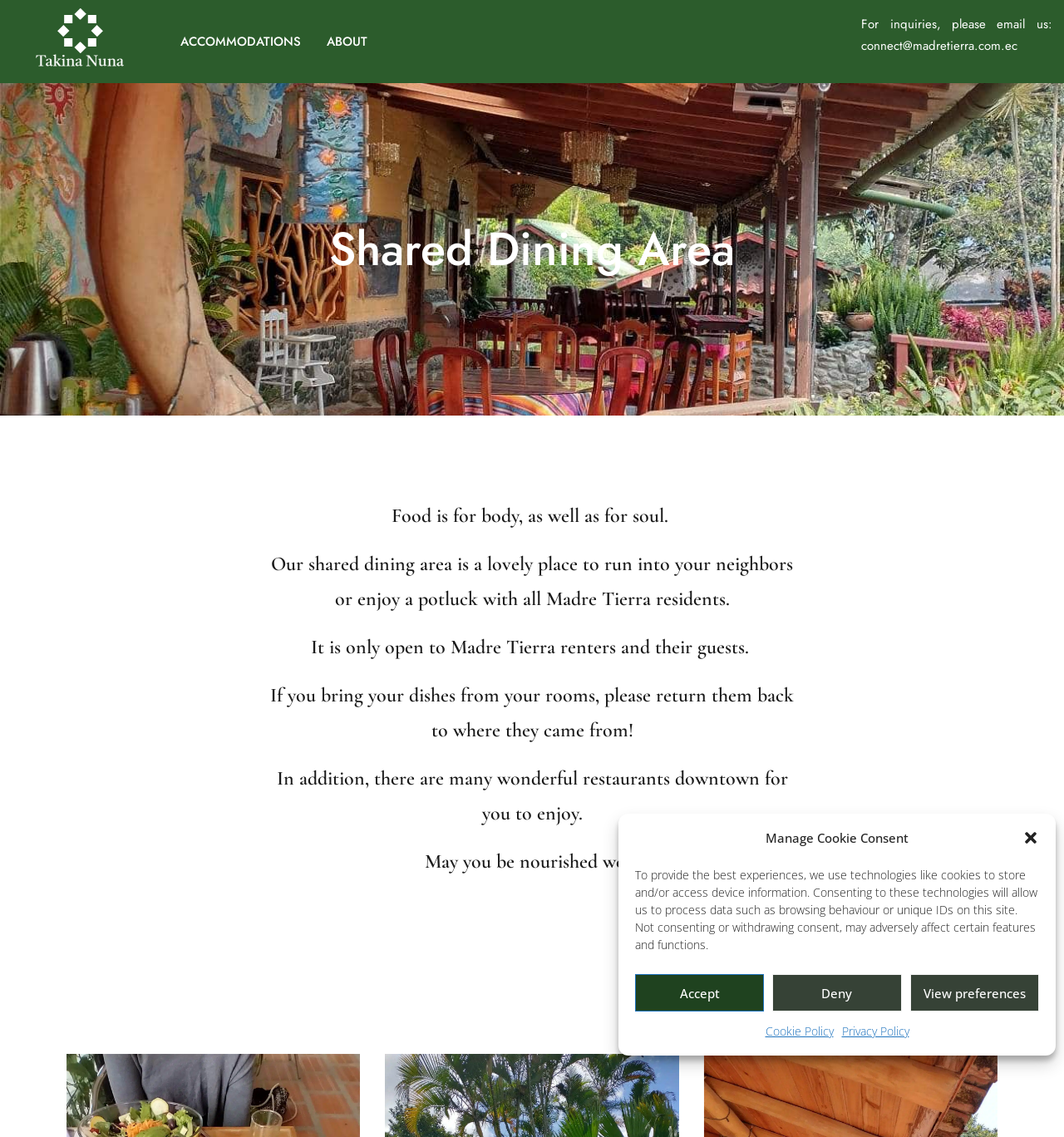What is the purpose of the shared dining area?
Please answer the question as detailed as possible.

The purpose of the shared dining area can be inferred from the text description, which states that it is a lovely place to run into your neighbors or enjoy a potluck with all Madre Tierra residents.